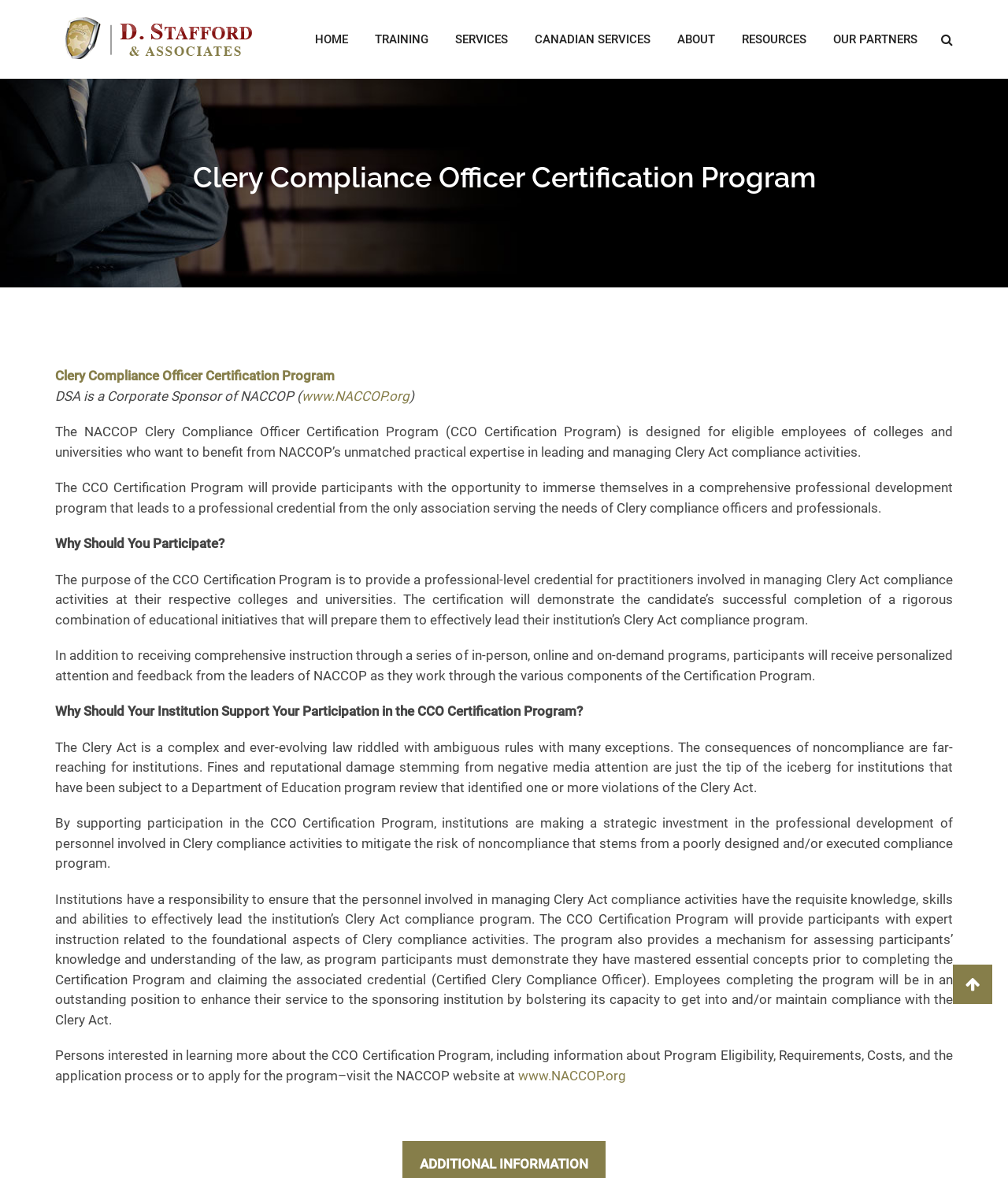Answer the following inquiry with a single word or phrase:
What is the benefit of supporting participation in the CCO Certification Program?

Mitigate the risk of noncompliance